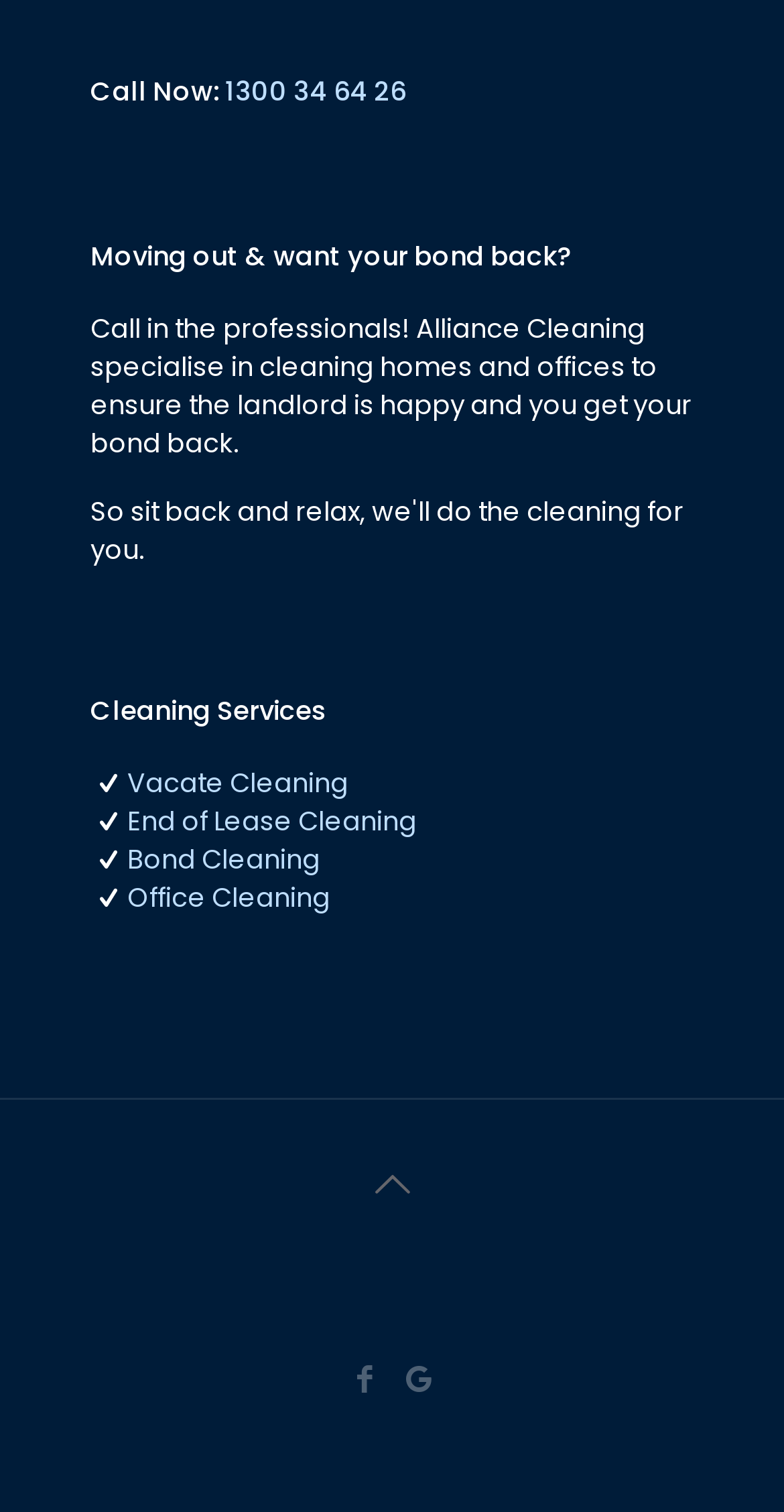What is the phone number to call for bond back?
Deliver a detailed and extensive answer to the question.

The phone number can be found in the heading 'Call Now: 1300 34 64 26' at the top of the webpage, which is a prominent call-to-action element.